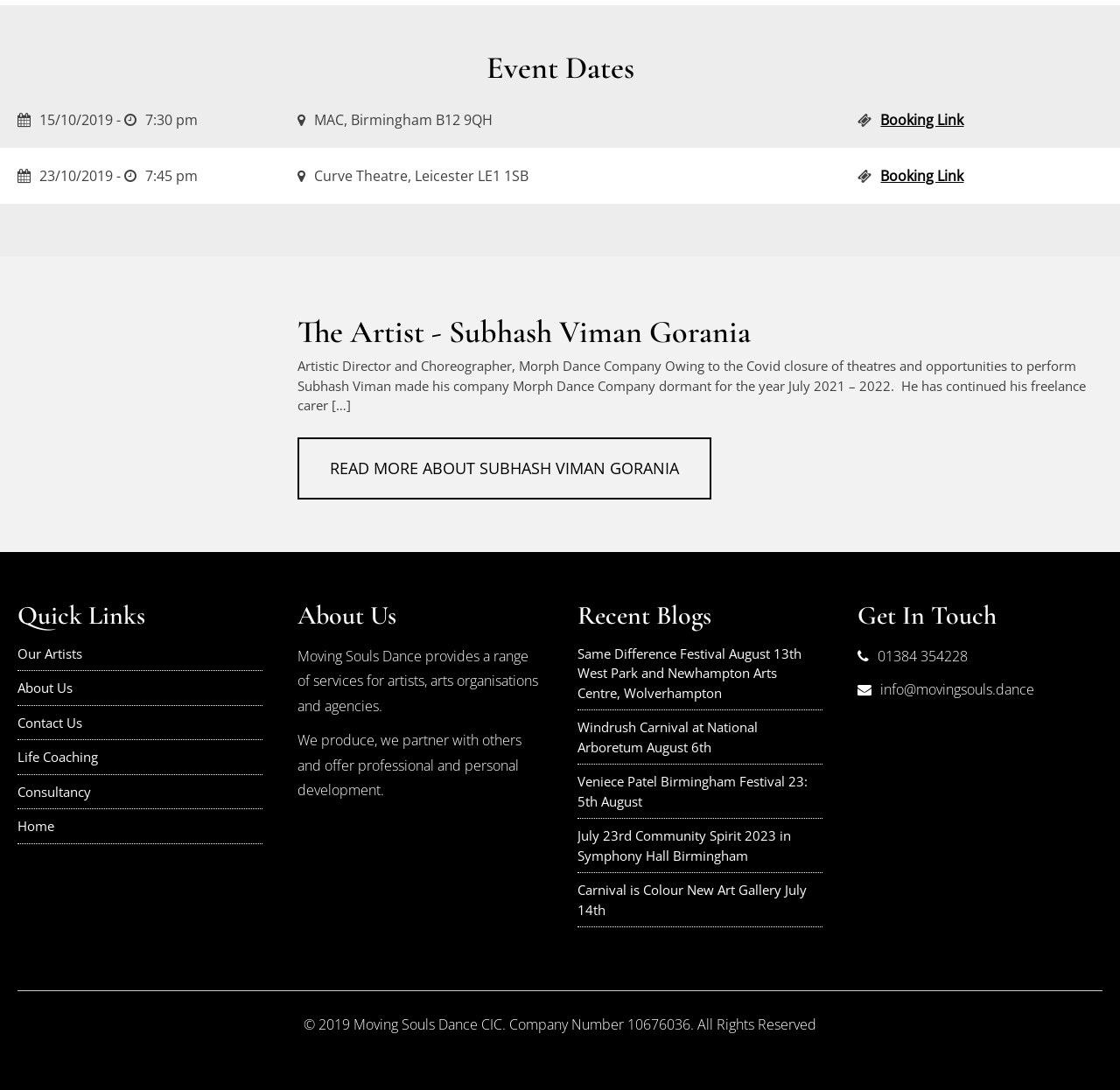Locate the bounding box coordinates of the clickable area to execute the instruction: "Read more about Subhash Viman Gorania". Provide the coordinates as four float numbers between 0 and 1, represented as [left, top, right, bottom].

[0.295, 0.419, 0.606, 0.439]